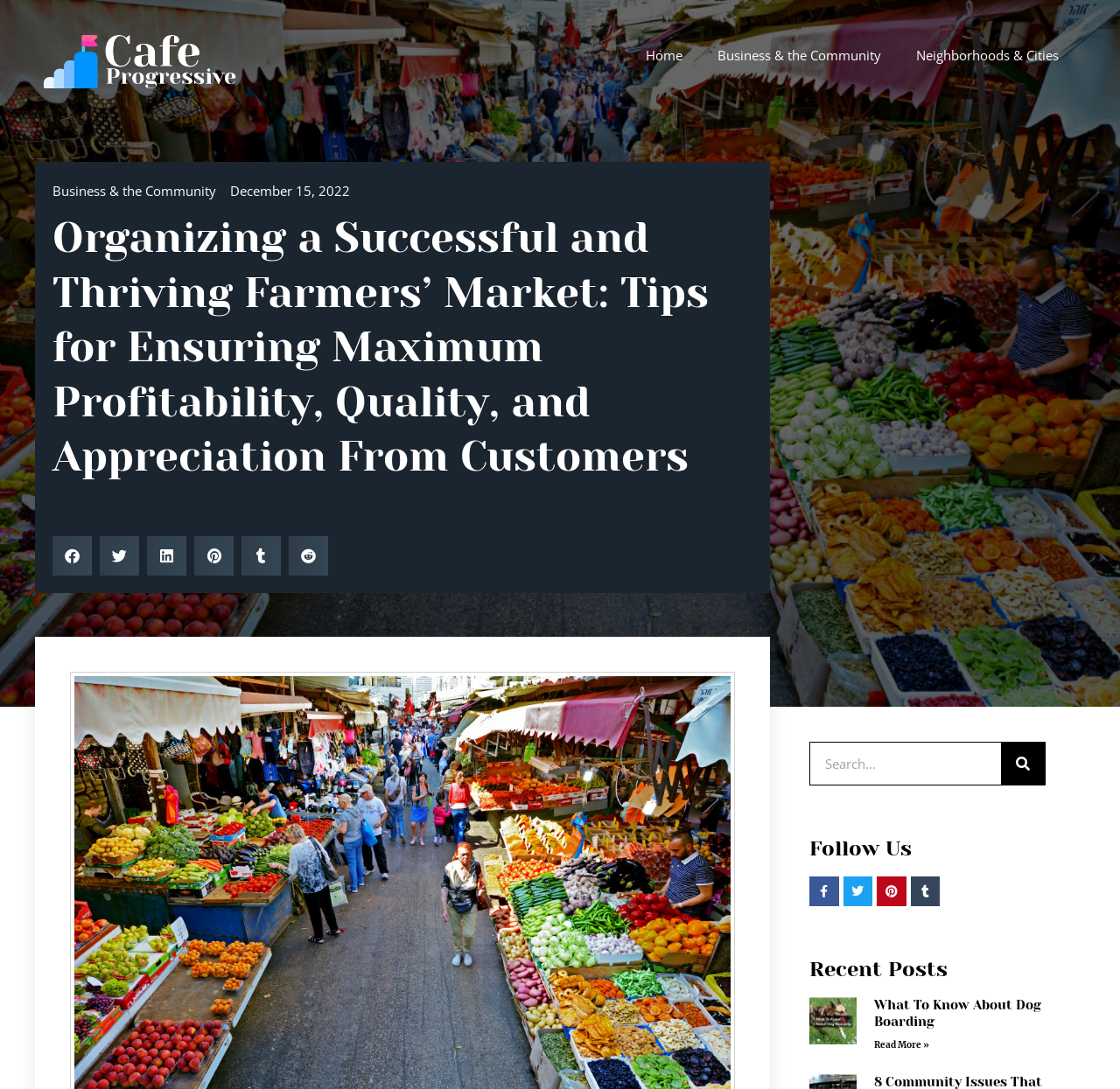What is the topic of the recent post? Refer to the image and provide a one-word or short phrase answer.

Dog Boarding